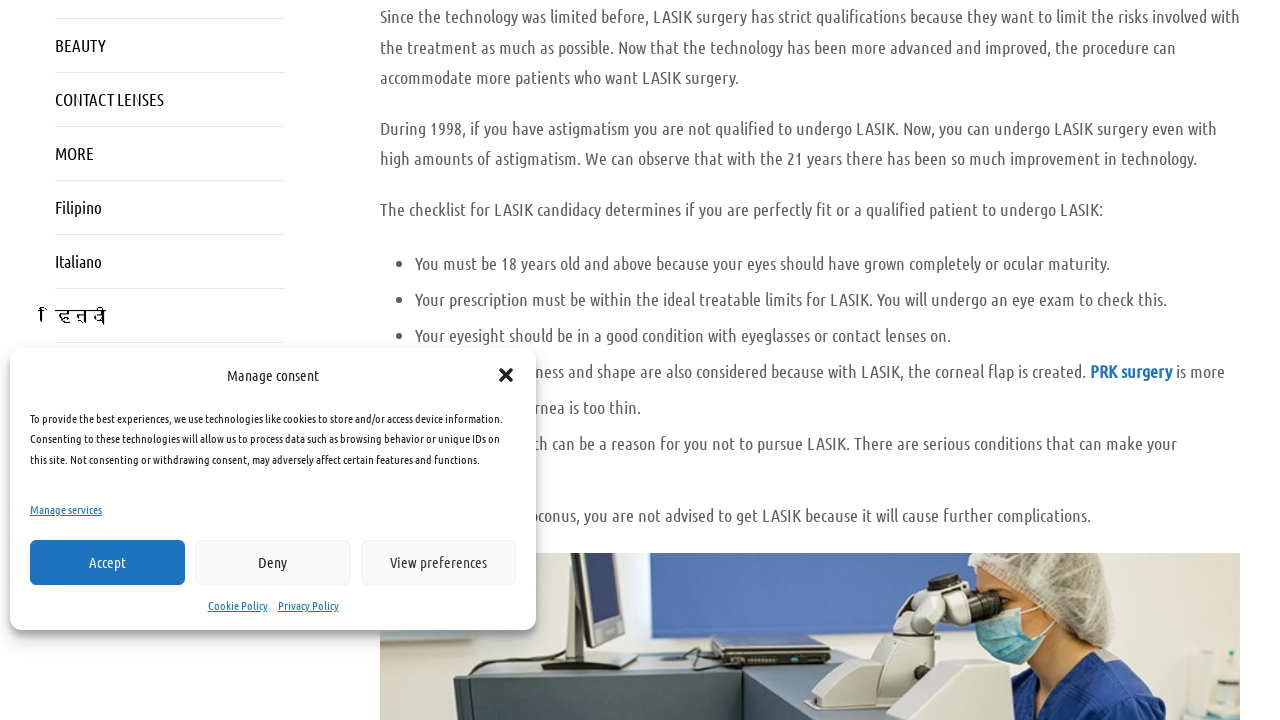Given the element description CONTACT LENSES, identify the bounding box coordinates for the UI element on the webpage screenshot. The format should be (top-left x, top-left y, bottom-right x, bottom-right y), with values between 0 and 1.

[0.043, 0.118, 0.223, 0.158]